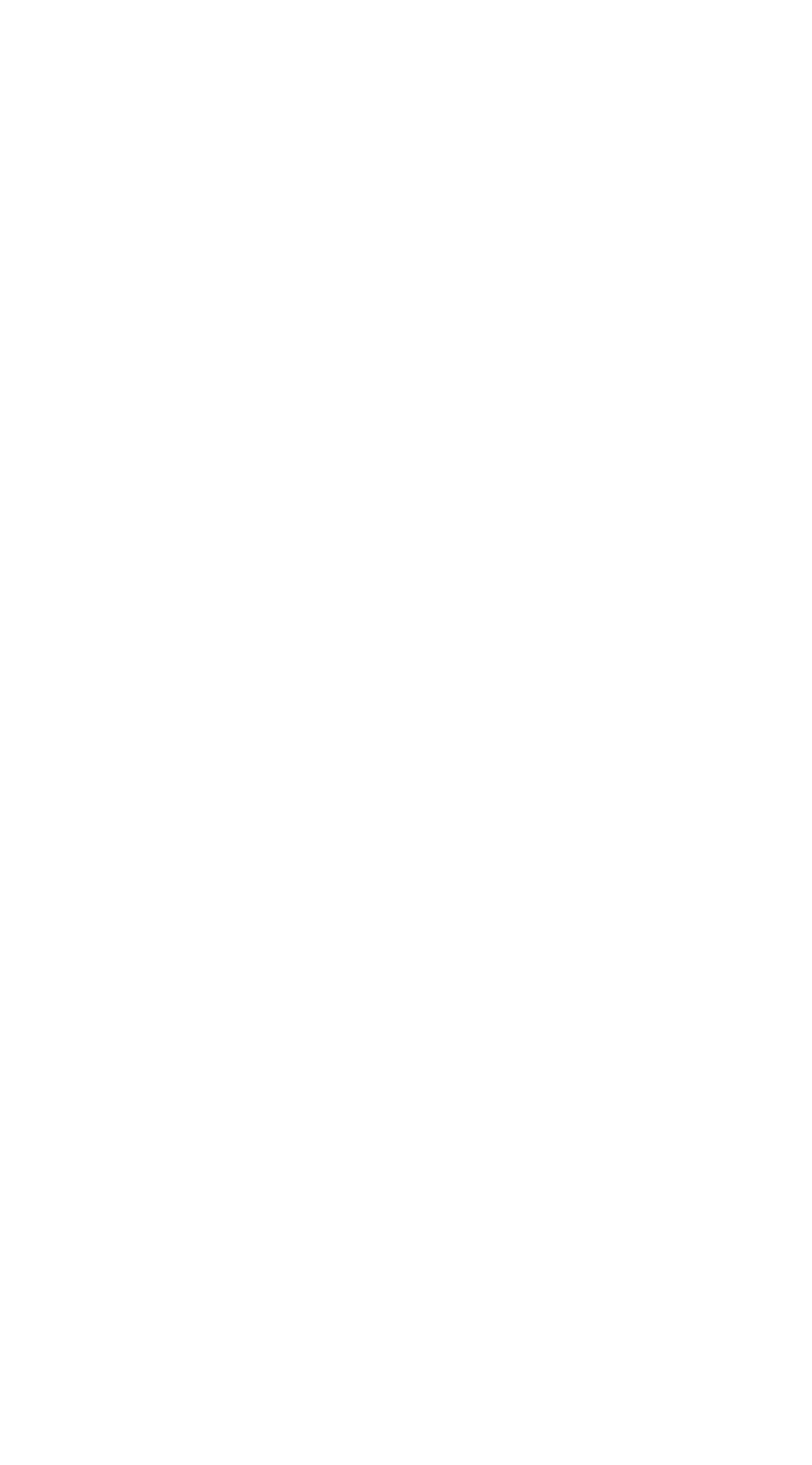Provide a brief response in the form of a single word or phrase:
What is the registry phone number?

+358 295 335 049